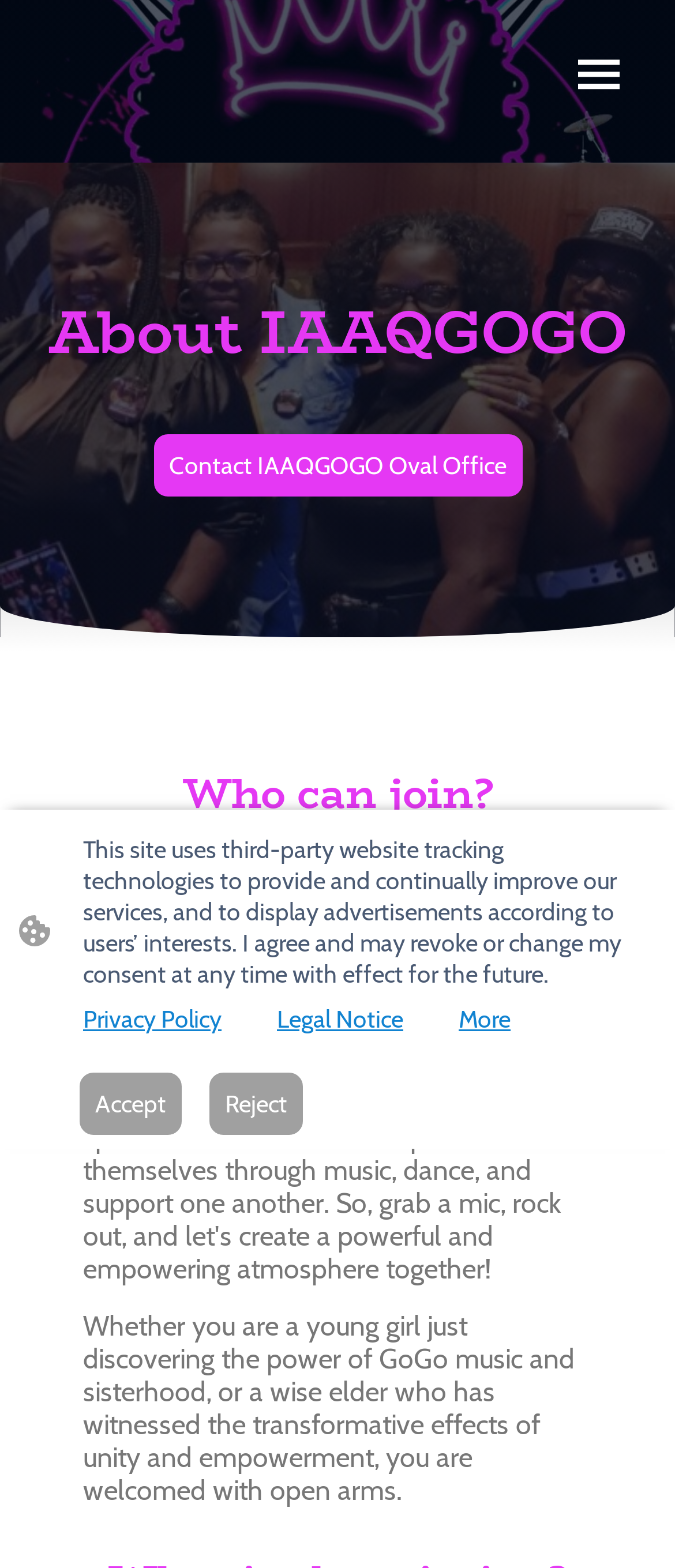Predict the bounding box of the UI element based on this description: "Privacy Policy".

[0.123, 0.64, 0.328, 0.66]